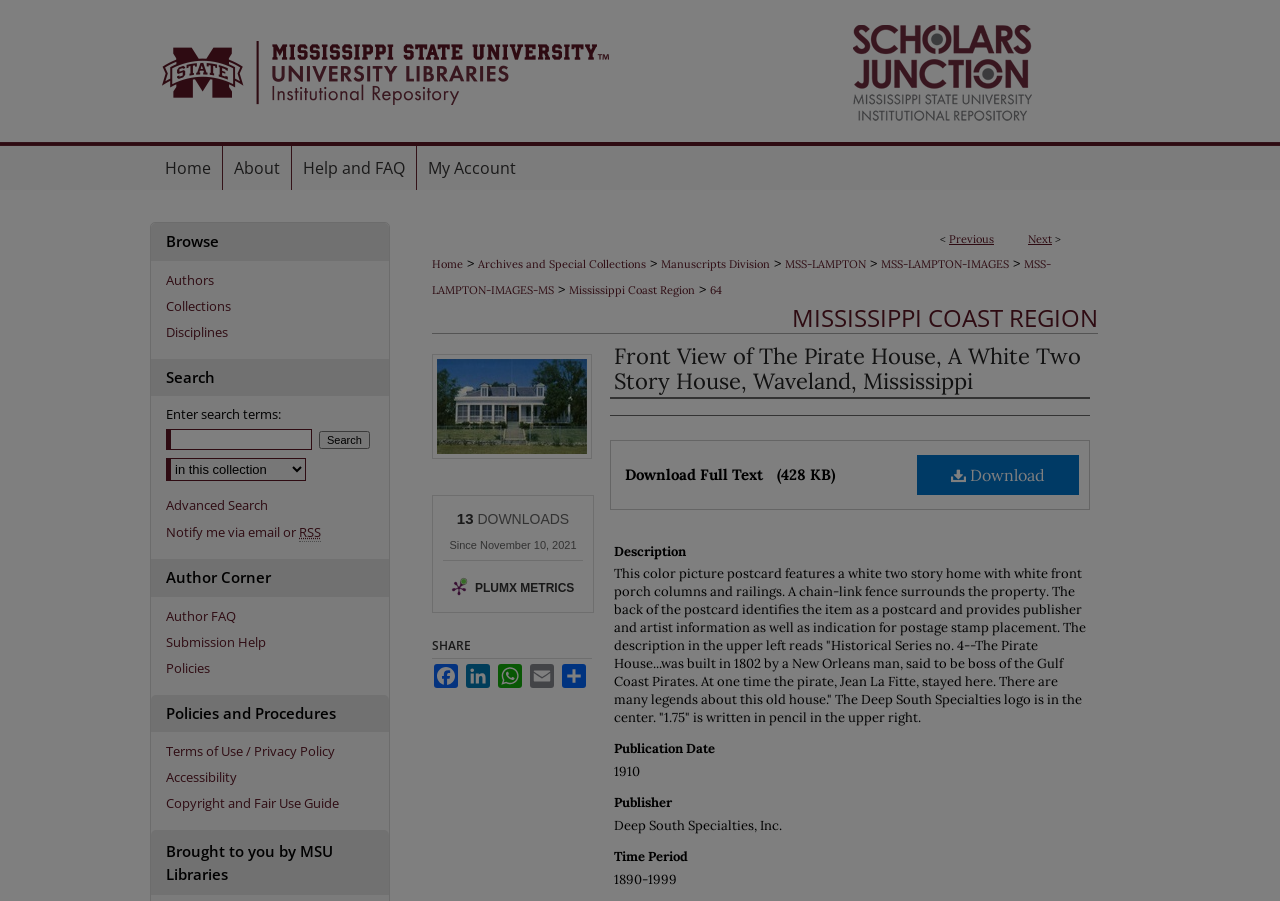Please determine the bounding box coordinates of the element to click in order to execute the following instruction: "View the previous item". The coordinates should be four float numbers between 0 and 1, specified as [left, top, right, bottom].

[0.741, 0.257, 0.777, 0.273]